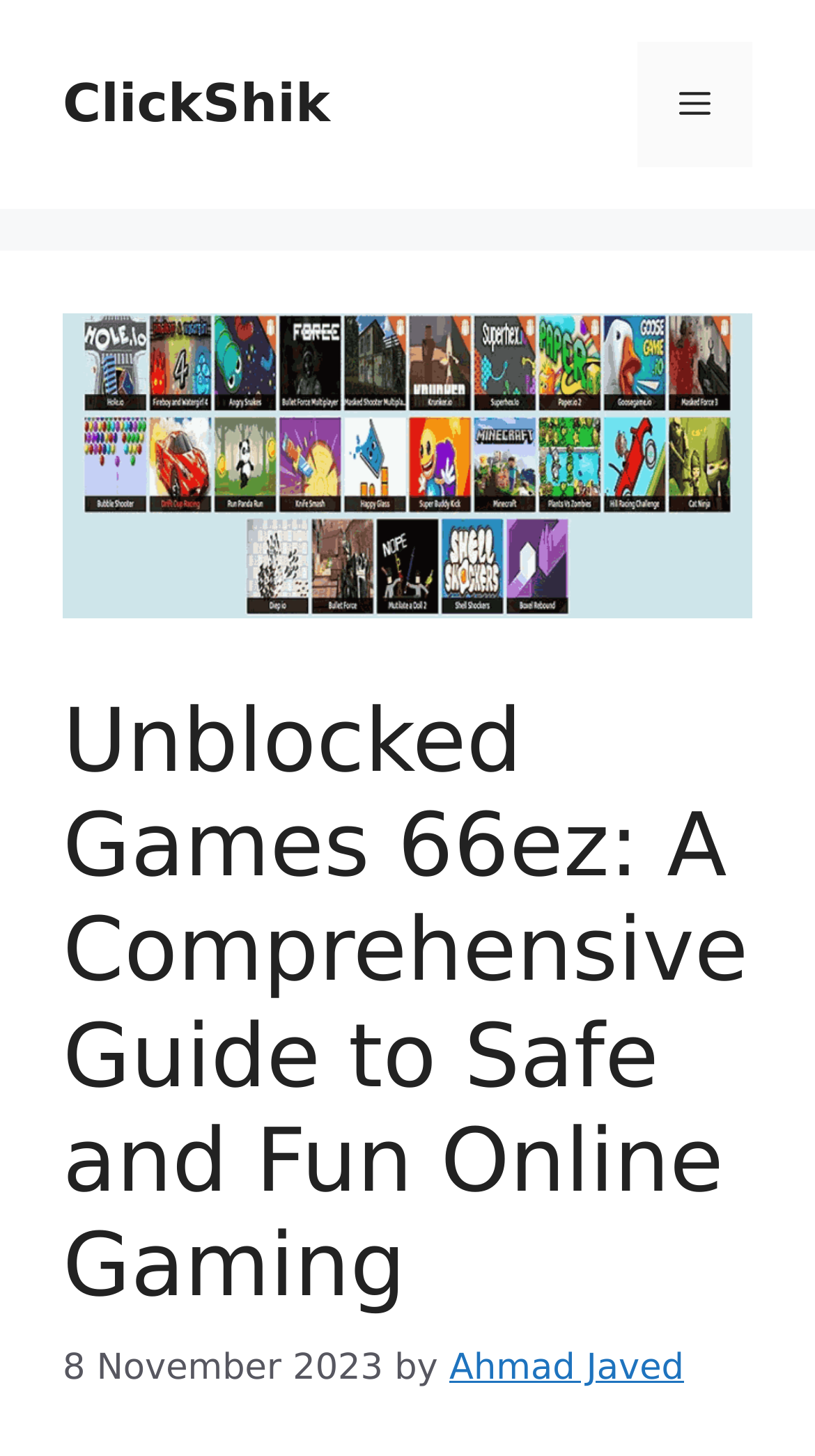What type of content is available on this website?
Based on the visual content, answer with a single word or a brief phrase.

Online games